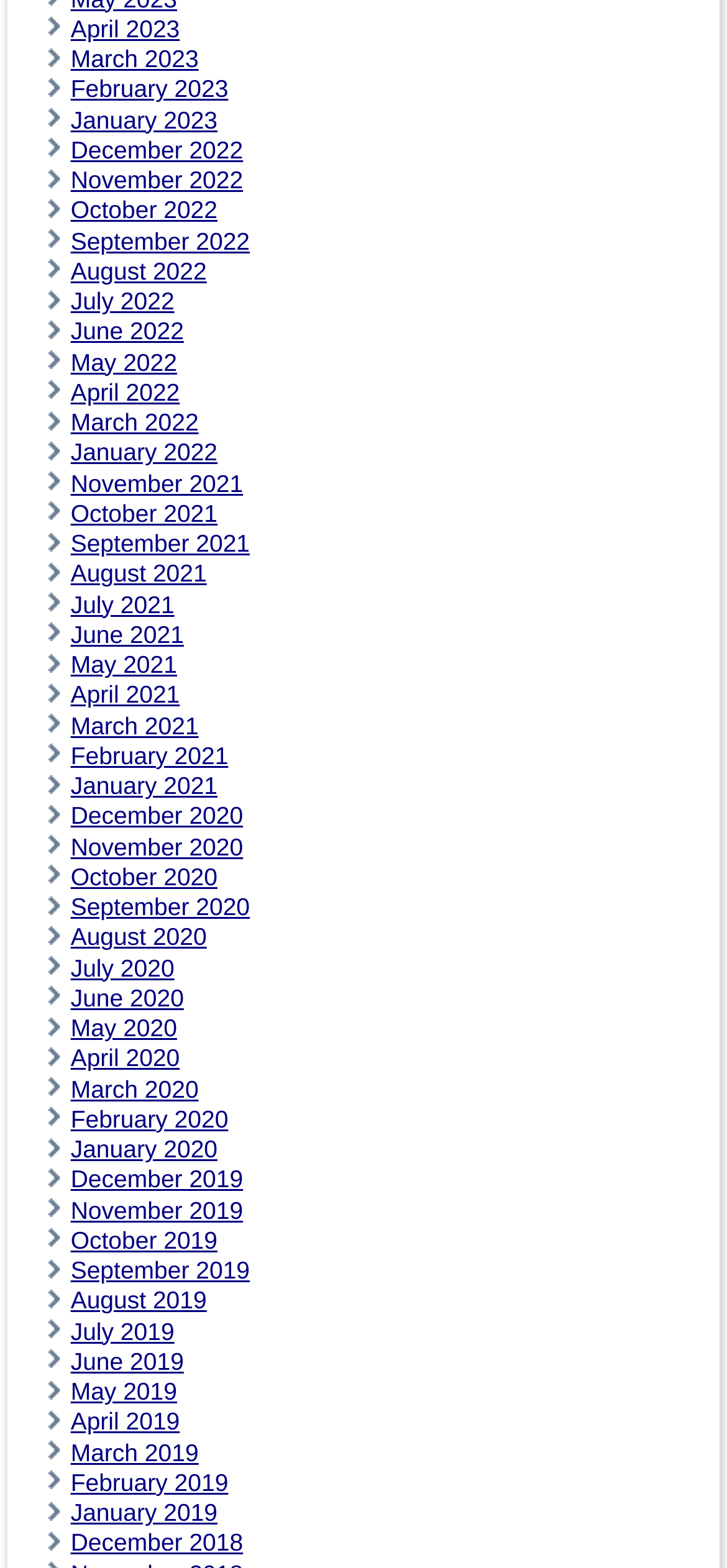Please determine the bounding box coordinates of the element's region to click in order to carry out the following instruction: "View April 2023". The coordinates should be four float numbers between 0 and 1, i.e., [left, top, right, bottom].

[0.097, 0.009, 0.247, 0.027]